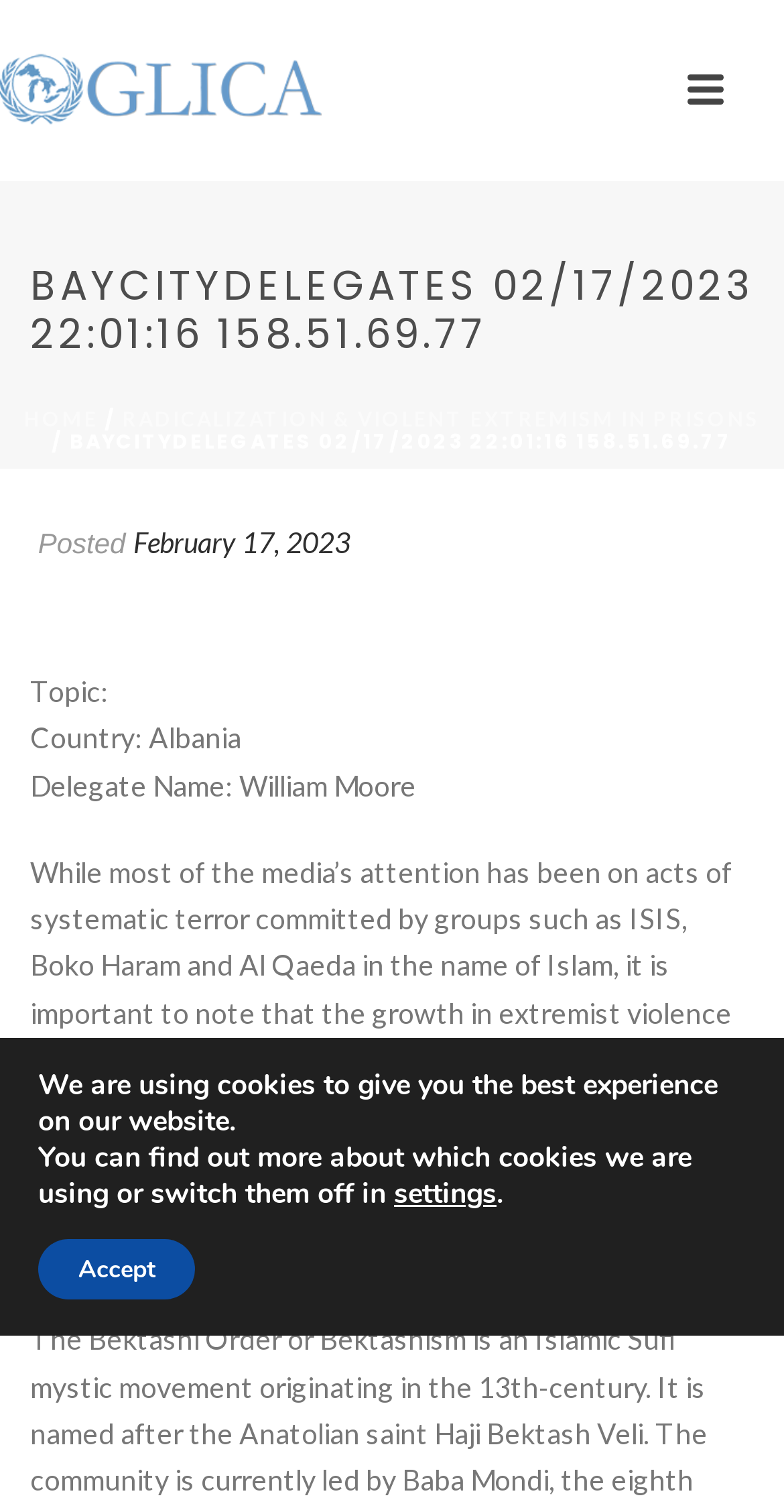Please provide the bounding box coordinates for the UI element as described: "settings". The coordinates must be four floats between 0 and 1, represented as [left, top, right, bottom].

[0.503, 0.777, 0.633, 0.802]